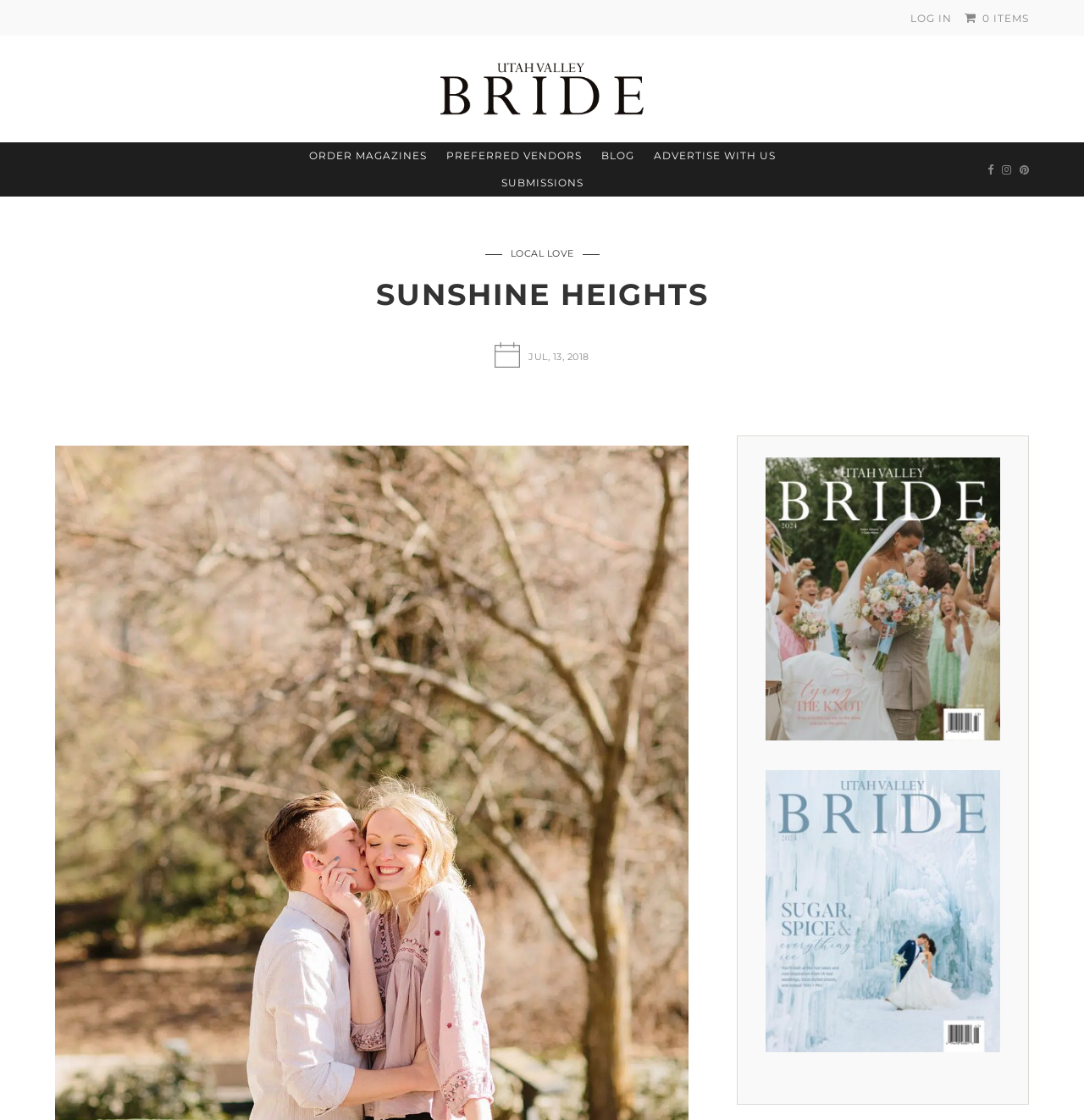What is the name of the bride website?
Provide a one-word or short-phrase answer based on the image.

Utah Valley Bride